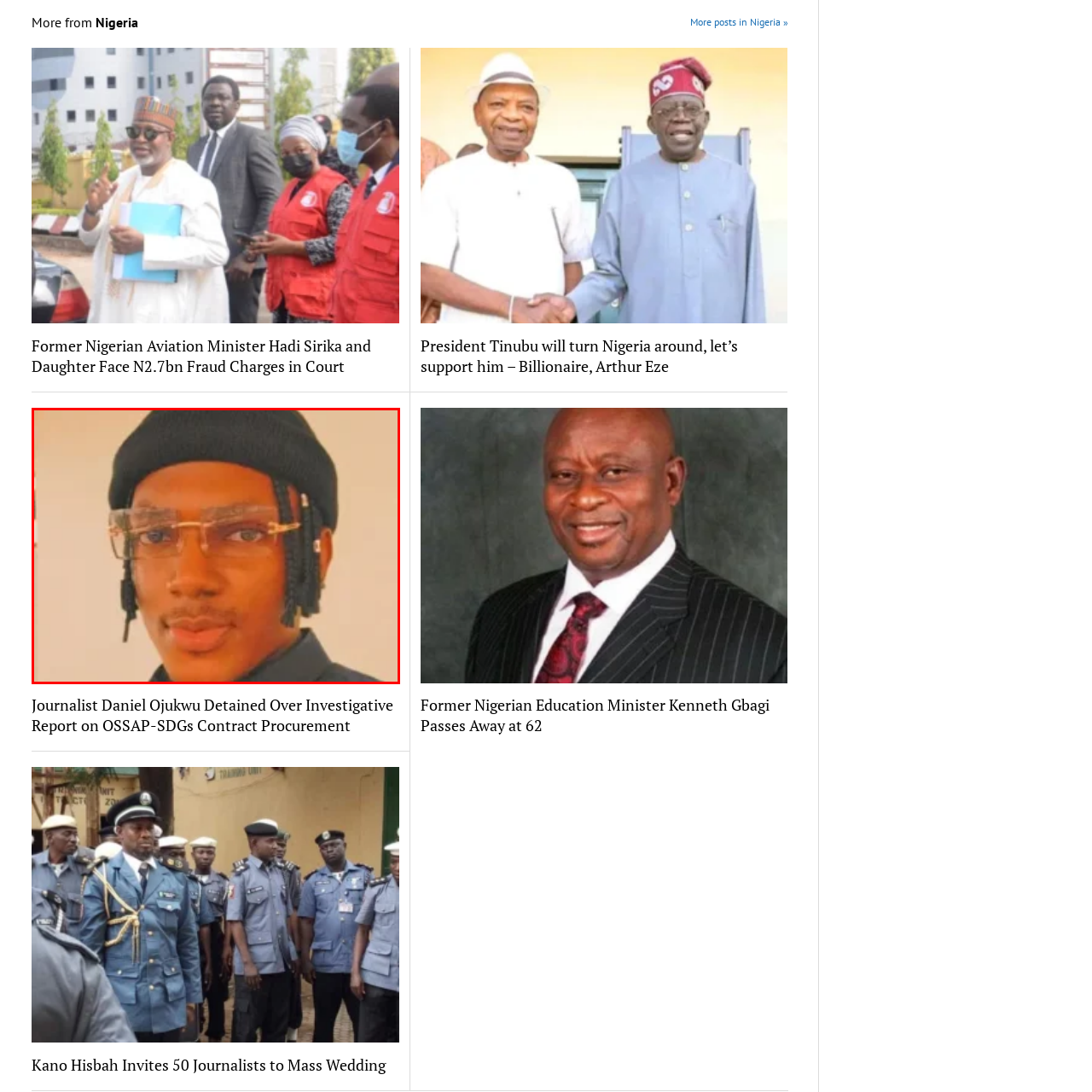What is the title of the news article associated with the image?
Review the content shown inside the red bounding box in the image and offer a detailed answer to the question, supported by the visual evidence.

The image accompanies a news article with a serious title, 'Journalist Daniel Ojukwu Detained Over Investigative Report on OSSAP-SDGs Contract Procurement', which sheds light on significant current events and creates a compelling narrative around the intersection of fashion and journalism in contemporary Nigeria.